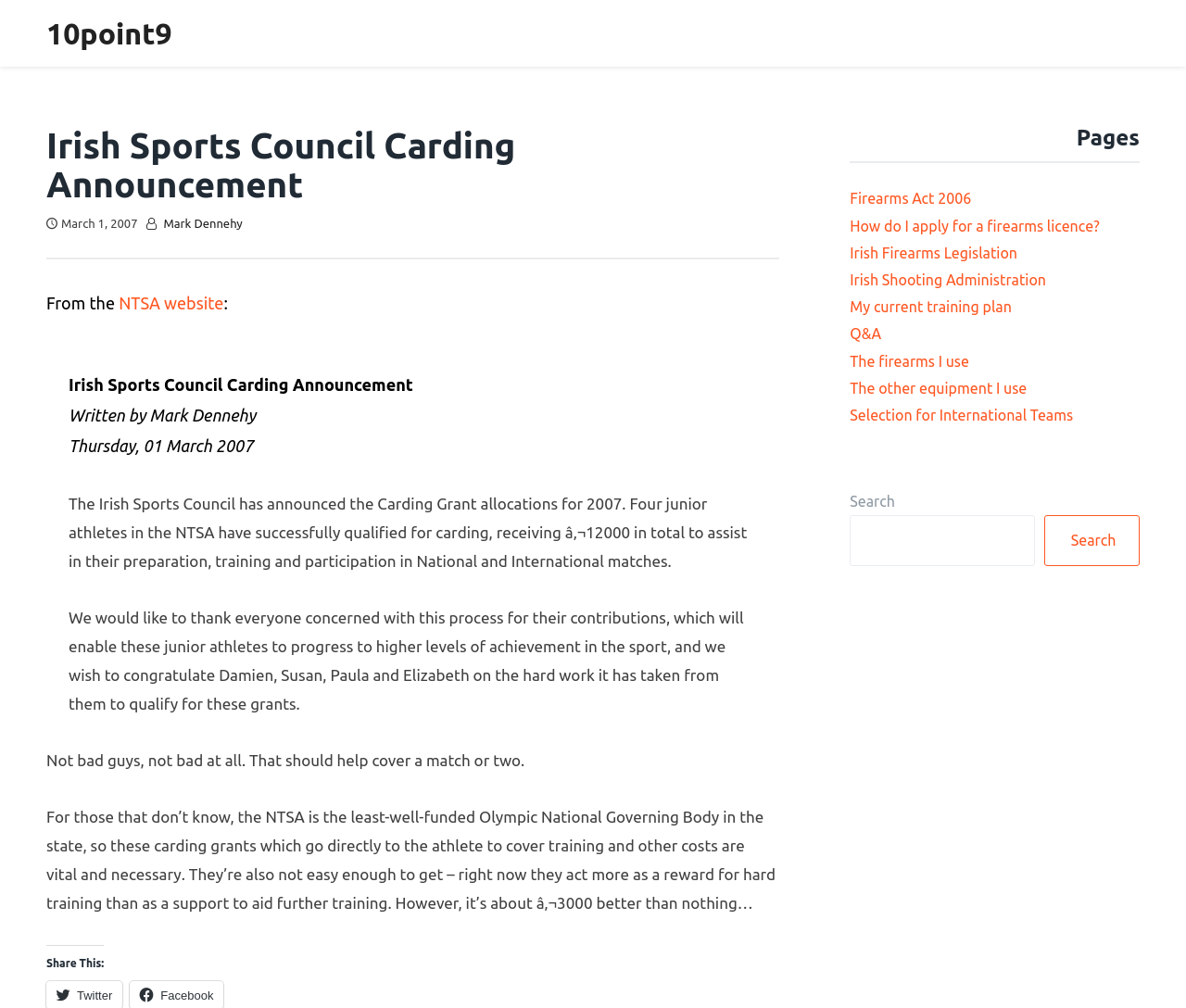Find the bounding box coordinates corresponding to the UI element with the description: "Float to Live". The coordinates should be formatted as [left, top, right, bottom], with values as floats between 0 and 1.

None